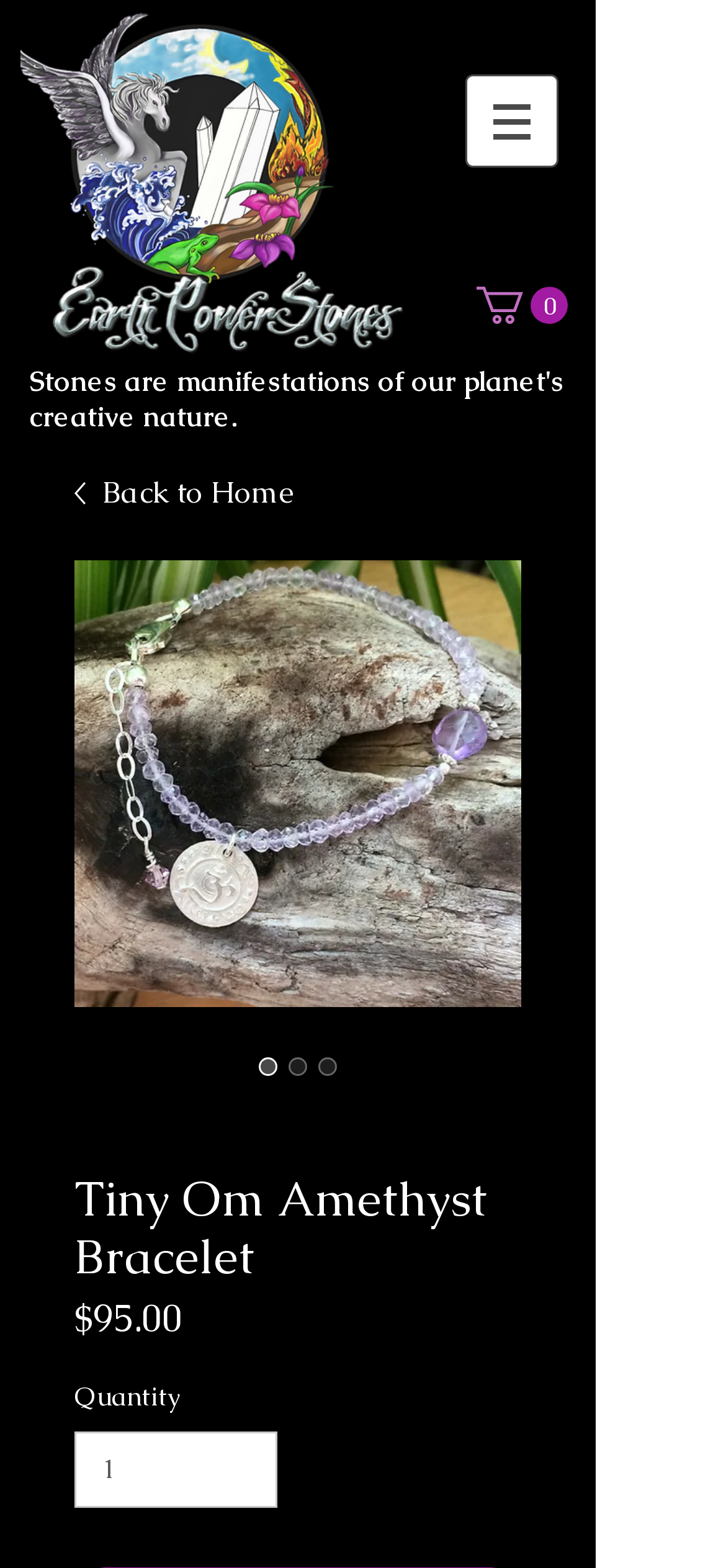Explain the webpage in detail, including its primary components.

This webpage is about a product, specifically a "Tiny Om Amethyst Bracelet". At the top, there is a heading that reads "Stones are manifestations of our planet's creative nature." Below this heading, there is a navigation menu labeled "Site" with a button that has a popup menu. To the right of the navigation menu, there is a link to the cart, which currently has 0 items.

On the left side of the page, there is a link to go "Back to Home" with a small image next to it. Below this link, there is a large image of the "Tiny Om Amethyst Bracelet". To the right of the image, there are three radio buttons with the same label "Tiny Om Amethyst Bracelet", but only one of them is checked.

Below the image, there is a heading that also reads "Tiny Om Amethyst Bracelet". Underneath this heading, there is a price listed as "$95.00" and a label that says "Price". Next to the price, there is a label that says "Quantity" with a spin button to select the quantity, which is set to 1 by default.

Overall, this webpage is focused on showcasing the "Tiny Om Amethyst Bracelet" product, with details about its price and quantity.